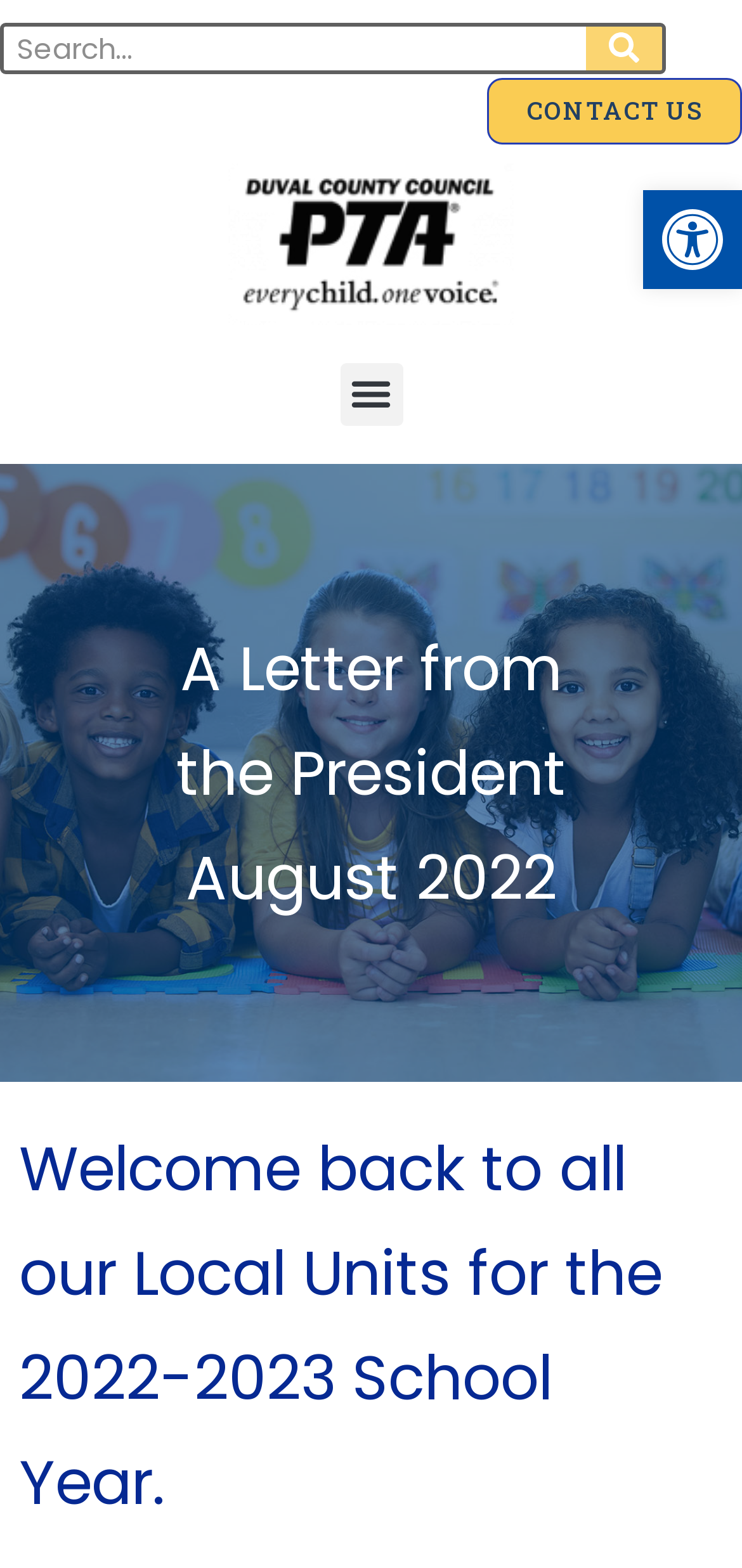What is the content of the main heading?
Please provide a detailed and comprehensive answer to the question.

The main heading on the webpage has the text 'A Letter from the President August 2022' and is likely the title of the letter or article on the webpage.